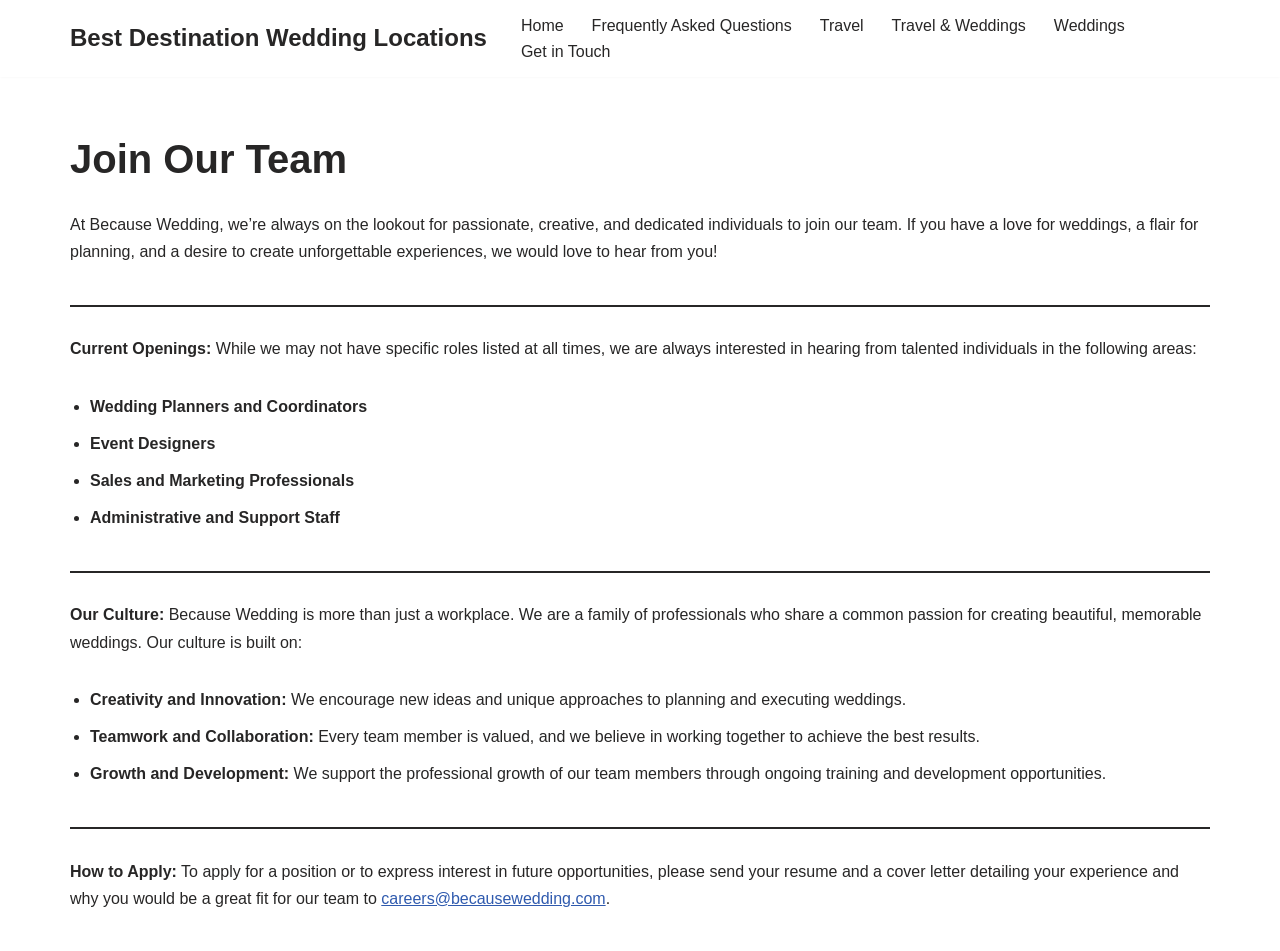What is the purpose of the webpage?
Answer the question with just one word or phrase using the image.

Join the team